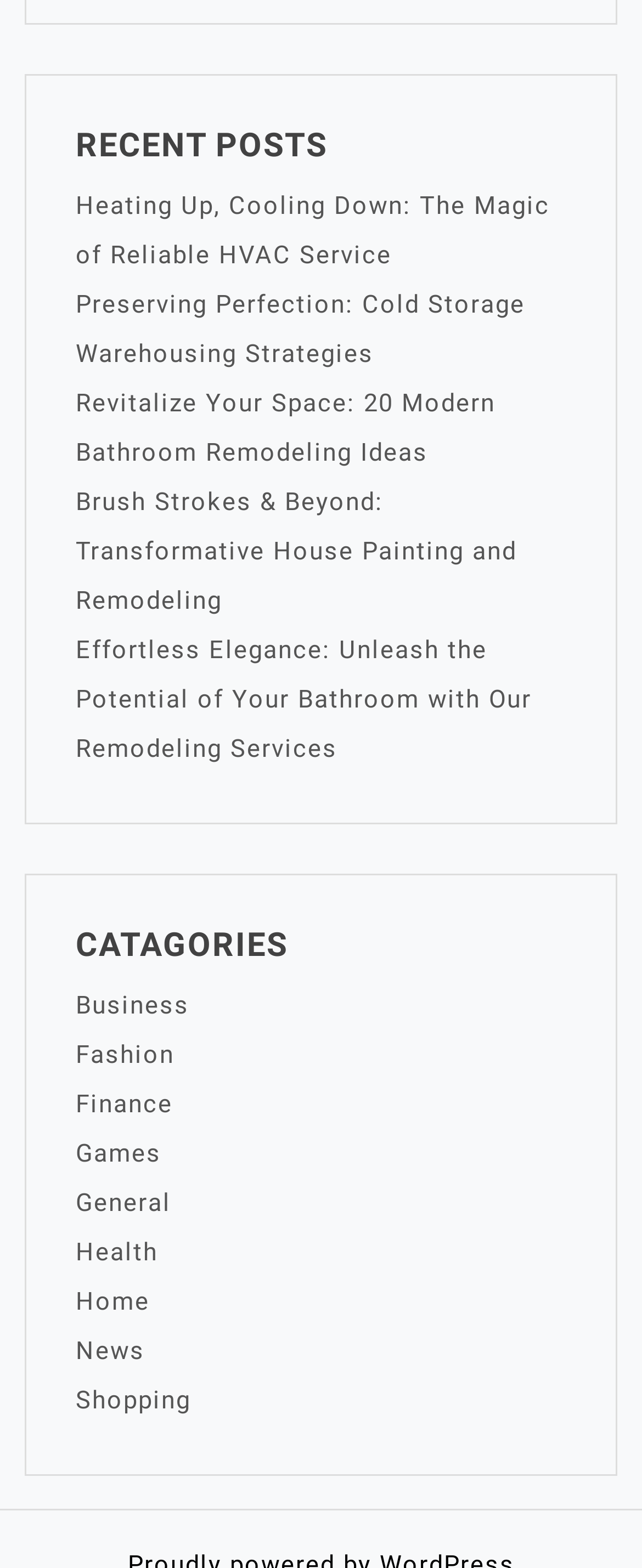Extract the bounding box coordinates for the described element: "Games". The coordinates should be represented as four float numbers between 0 and 1: [left, top, right, bottom].

[0.118, 0.726, 0.251, 0.745]